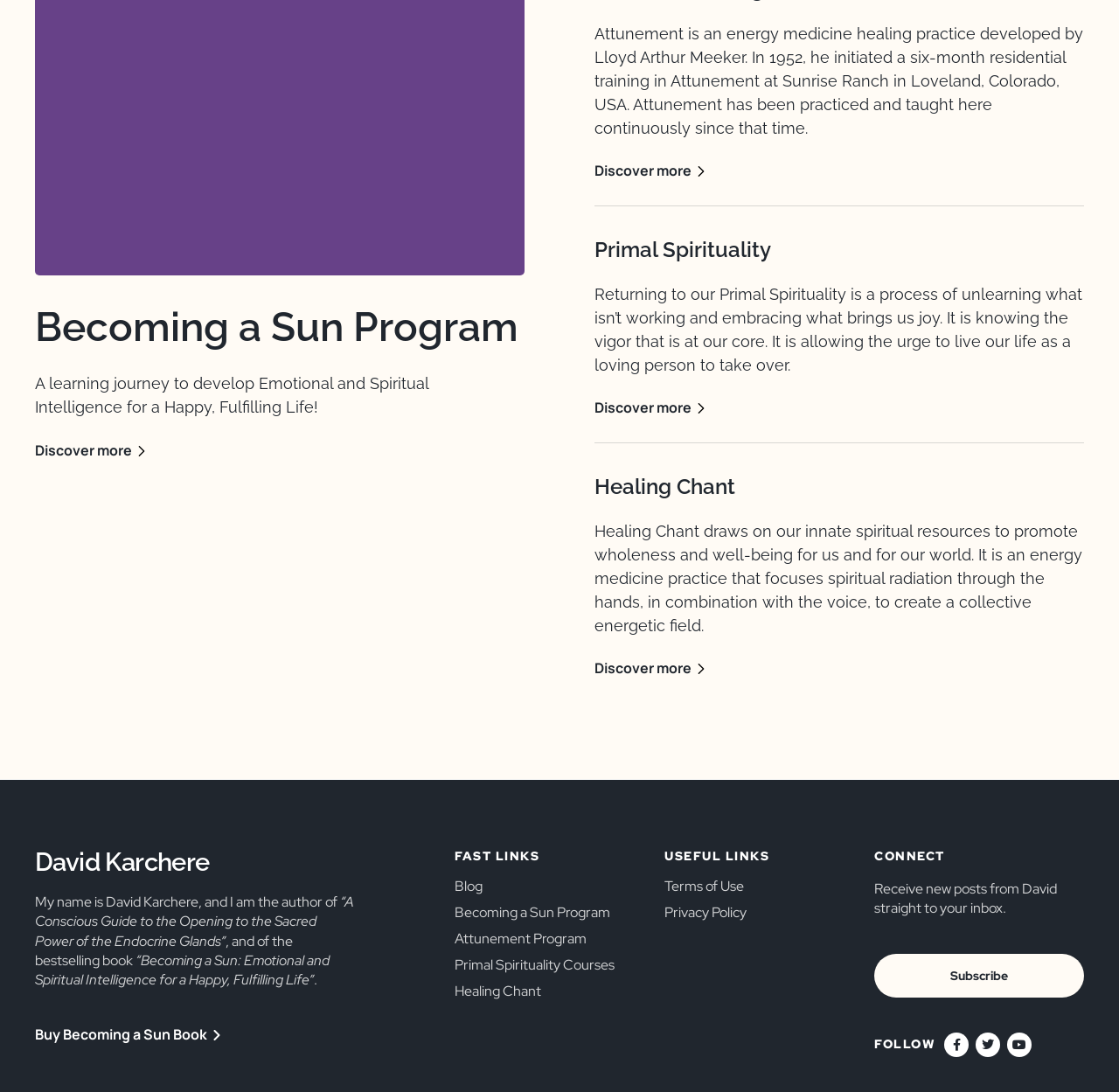Given the description "Discover more", determine the bounding box of the corresponding UI element.

[0.531, 0.147, 0.618, 0.165]